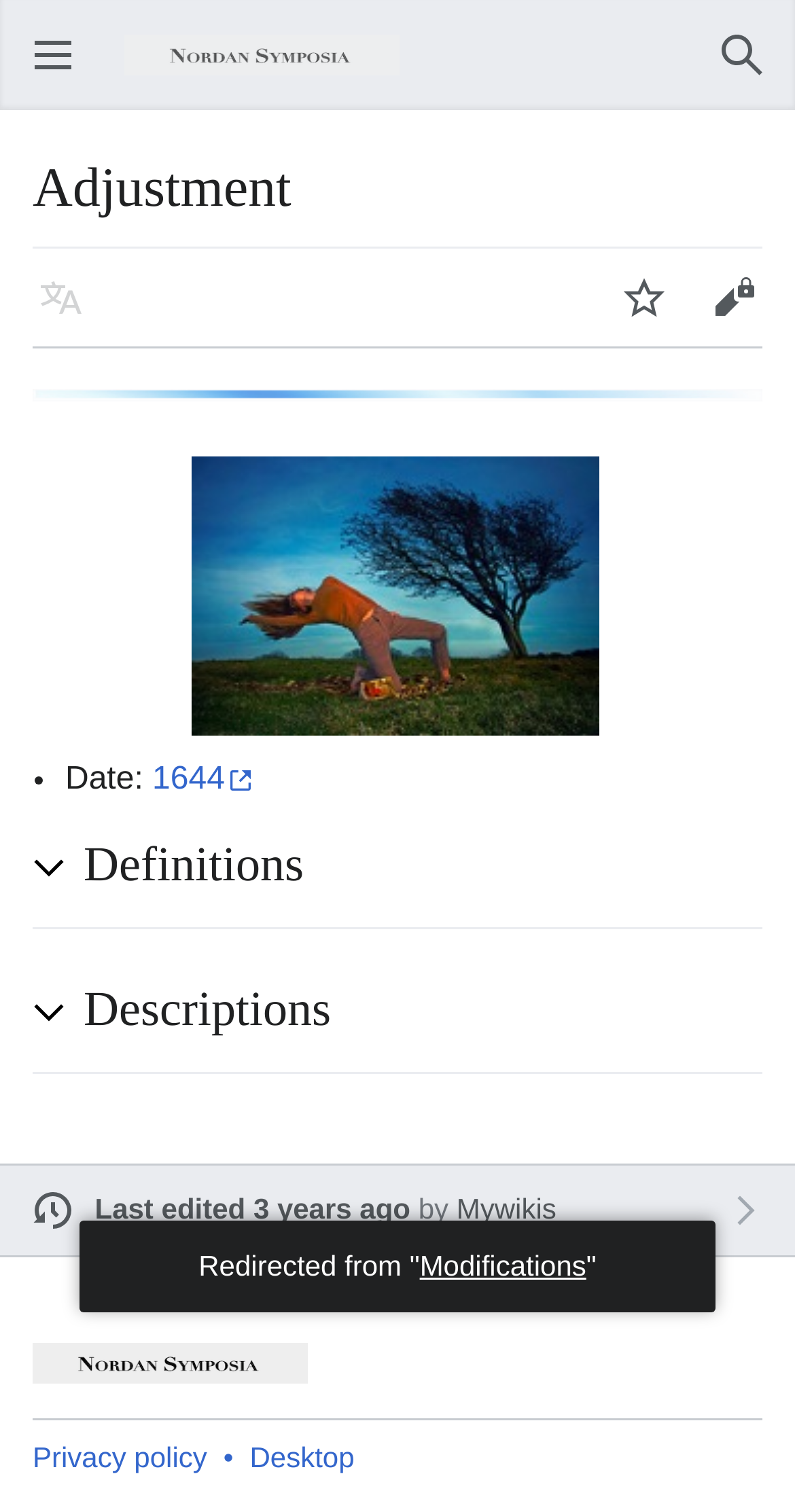Find and specify the bounding box coordinates that correspond to the clickable region for the instruction: "Open main menu".

[0.041, 0.007, 0.074, 0.024]